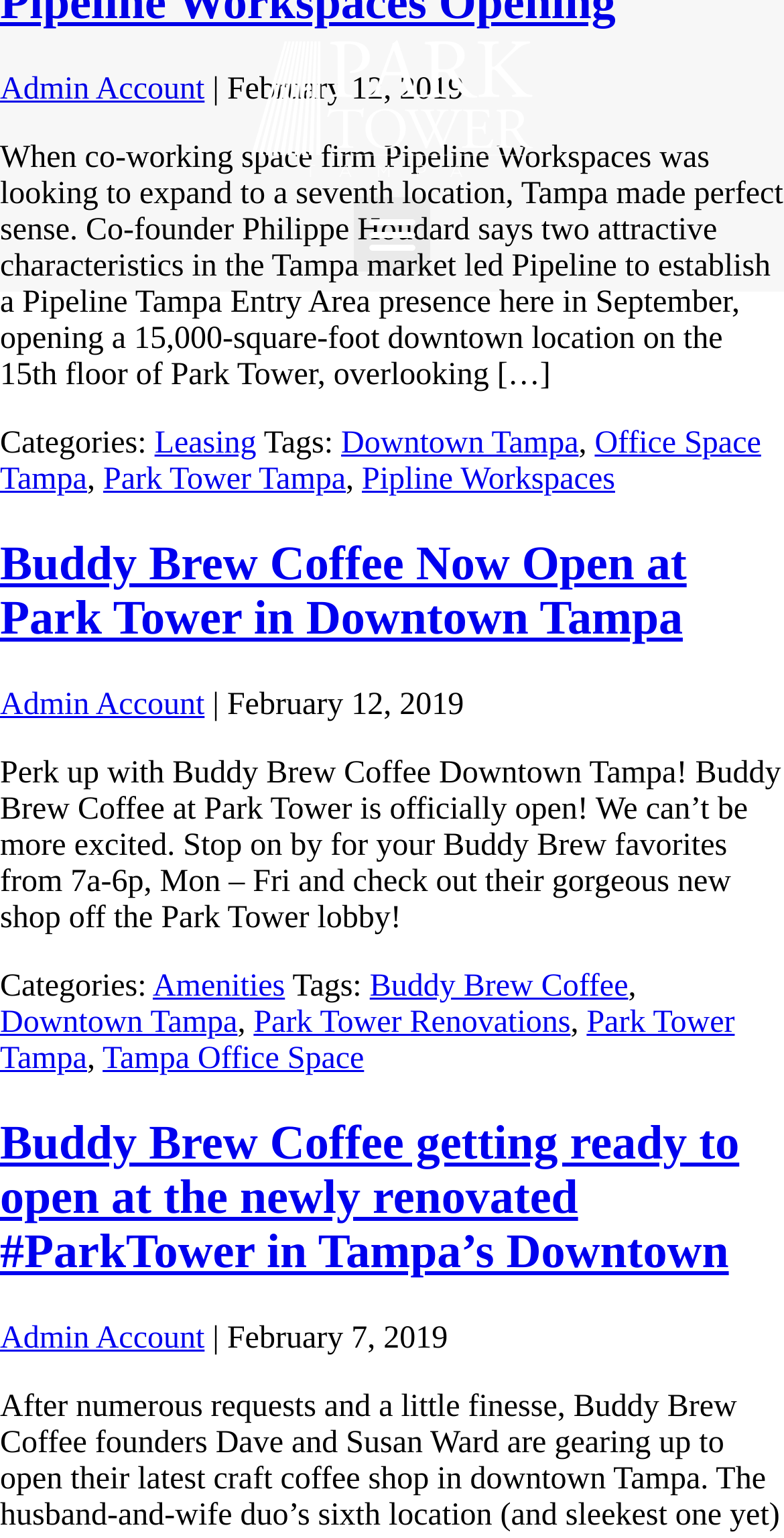Pinpoint the bounding box coordinates of the element to be clicked to execute the instruction: "Check the tags".

[0.337, 0.277, 0.435, 0.299]